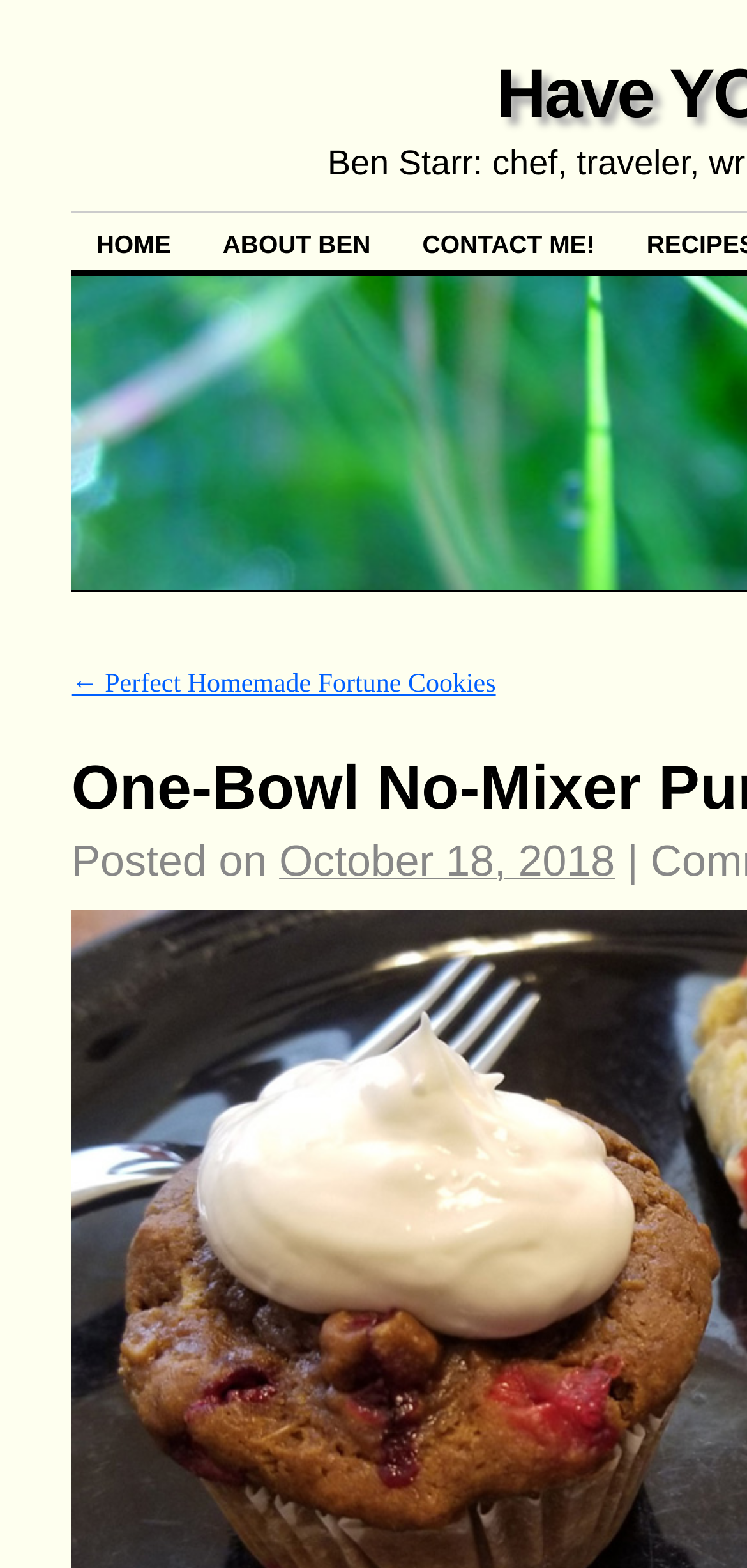Locate the UI element described by Home in the provided webpage screenshot. Return the bounding box coordinates in the format (top-left x, top-left y, bottom-right x, bottom-right y), ensuring all values are between 0 and 1.

[0.095, 0.136, 0.262, 0.172]